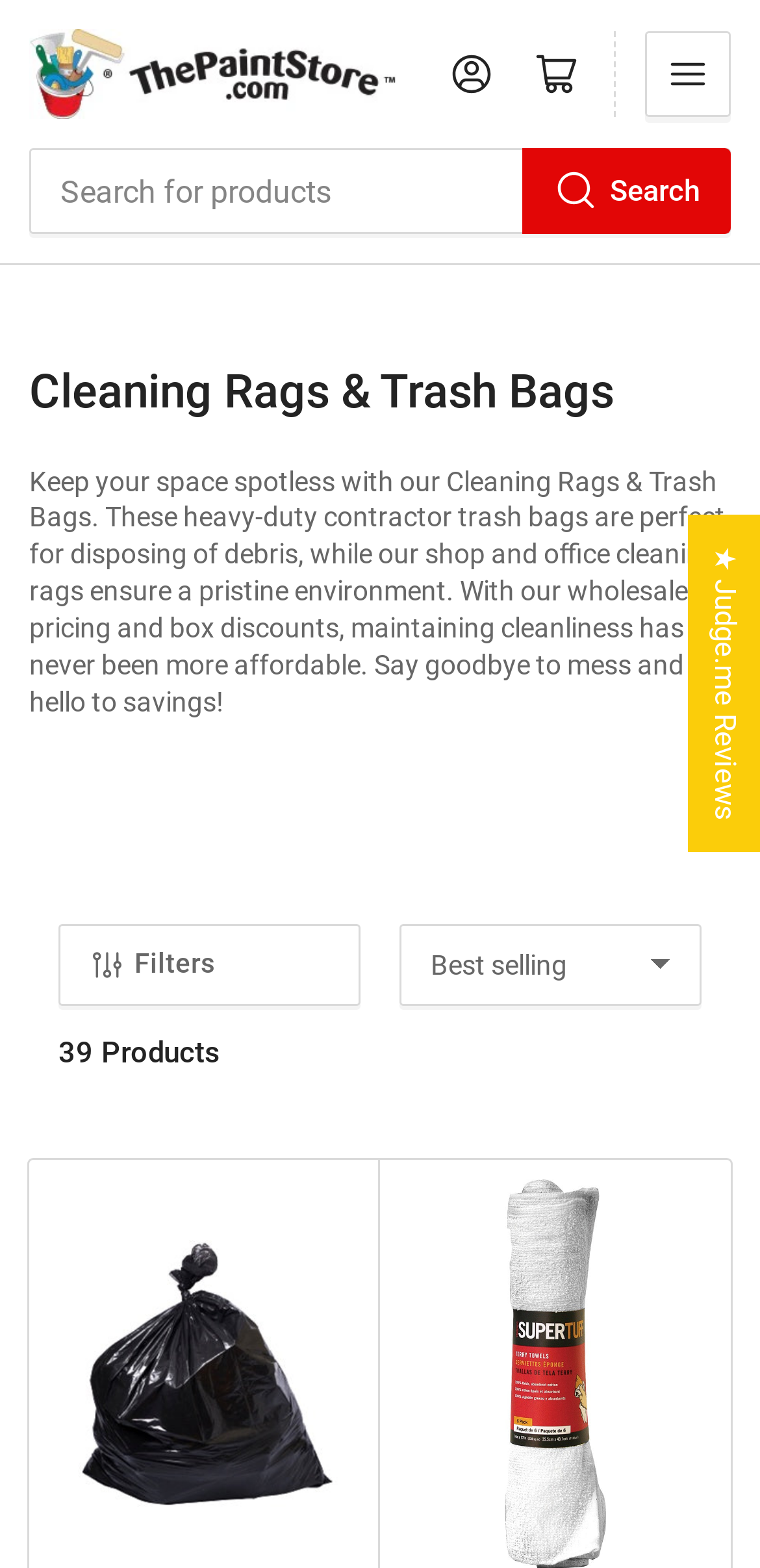Provide the bounding box coordinates of the UI element that matches the description: "News".

None